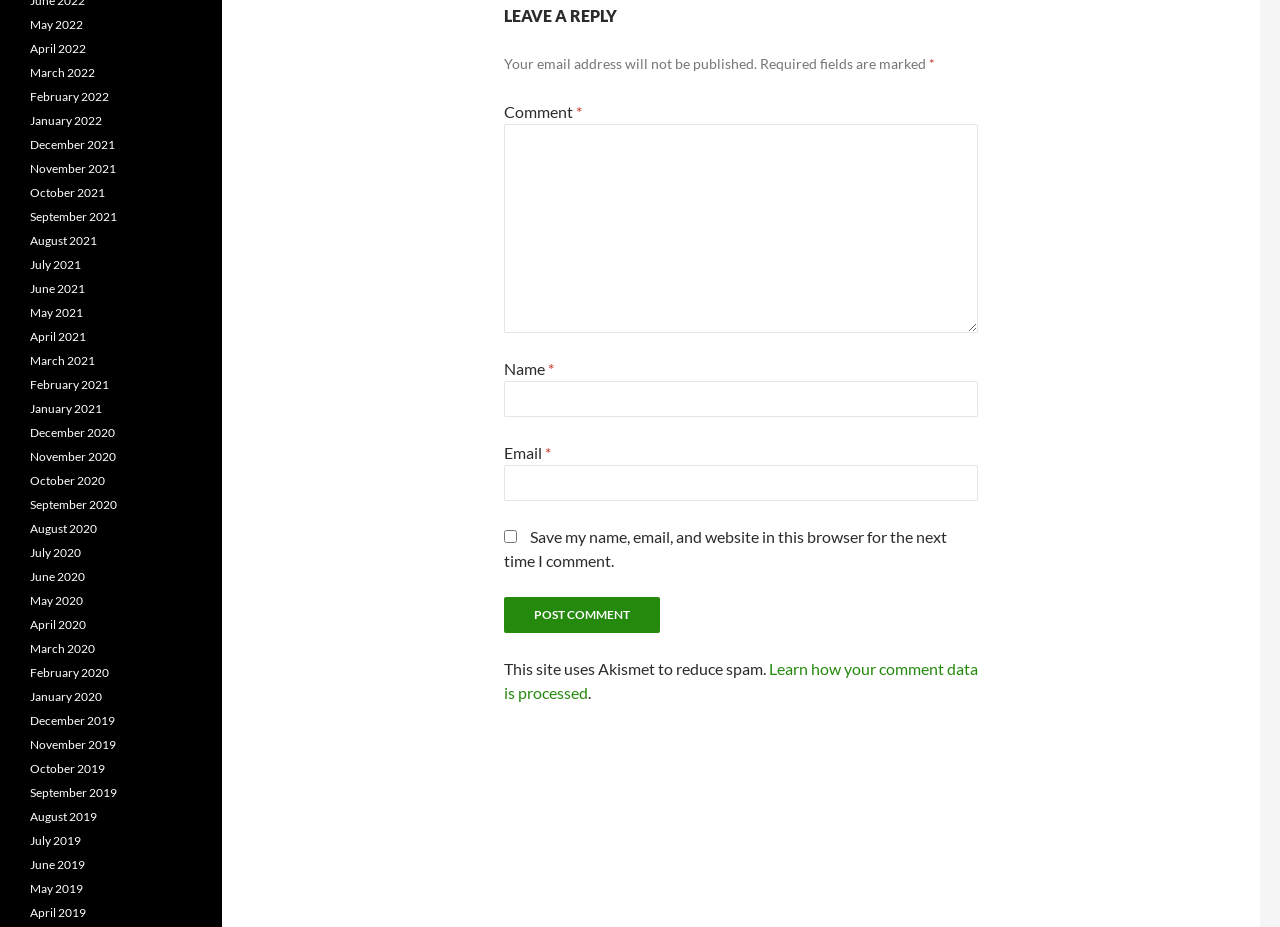Please mark the bounding box coordinates of the area that should be clicked to carry out the instruction: "Enter your name".

[0.394, 0.411, 0.764, 0.45]